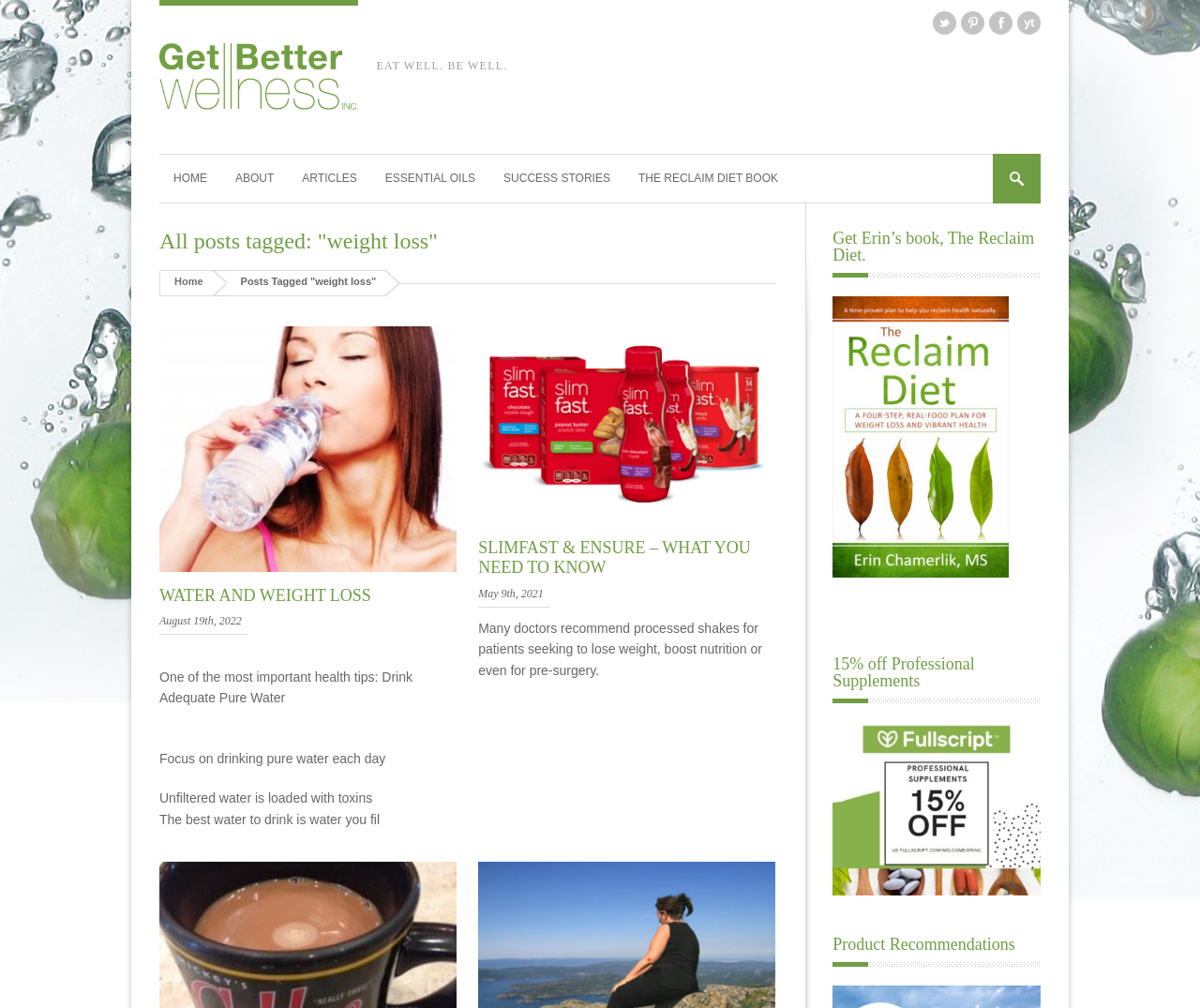What is the title of the first article?
From the details in the image, answer the question comprehensively.

I looked at the article section and found the first article's title, which is WATER AND WEIGHT LOSS, dated August 19th, 2022.